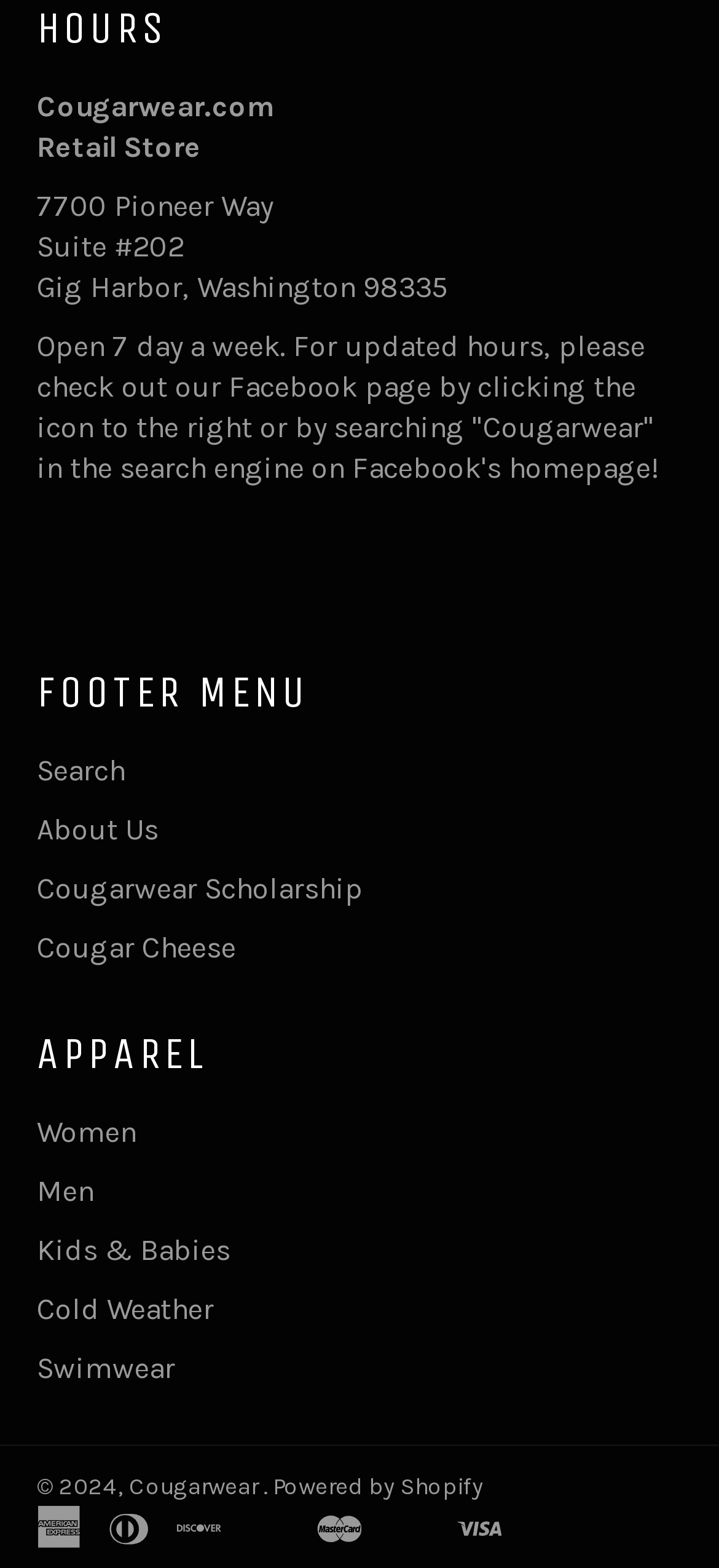Provide the bounding box coordinates of the section that needs to be clicked to accomplish the following instruction: "Learn about the company."

[0.051, 0.518, 0.221, 0.54]